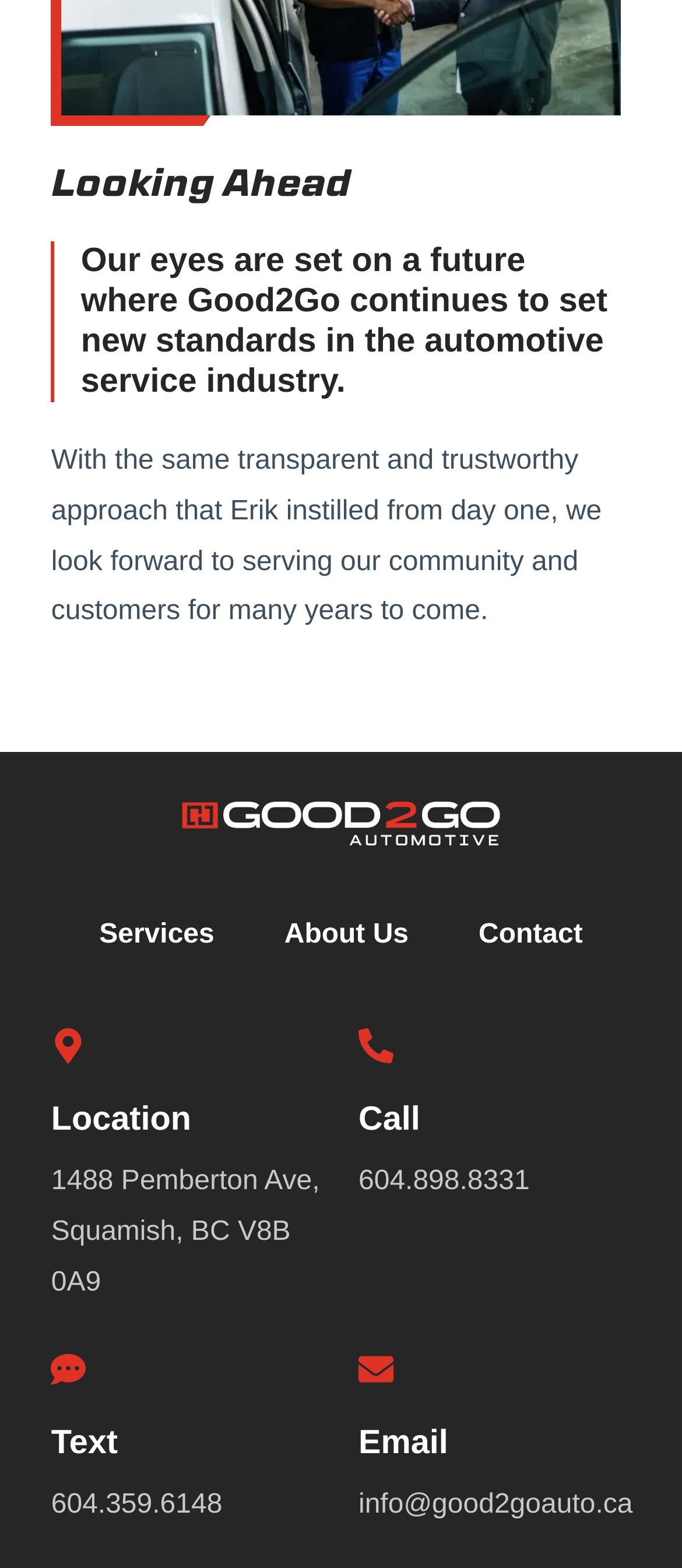Using the webpage screenshot, locate the HTML element that fits the following description and provide its bounding box: "About Us".

[0.366, 0.567, 0.65, 0.628]